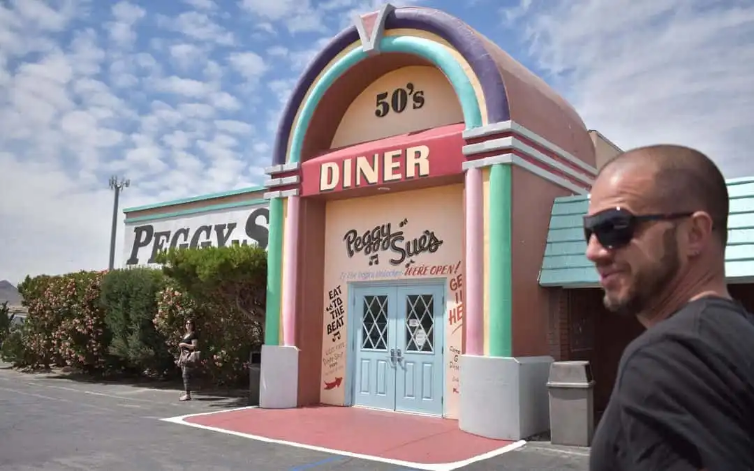What is the man in the foreground doing?
Provide a one-word or short-phrase answer based on the image.

Walking past